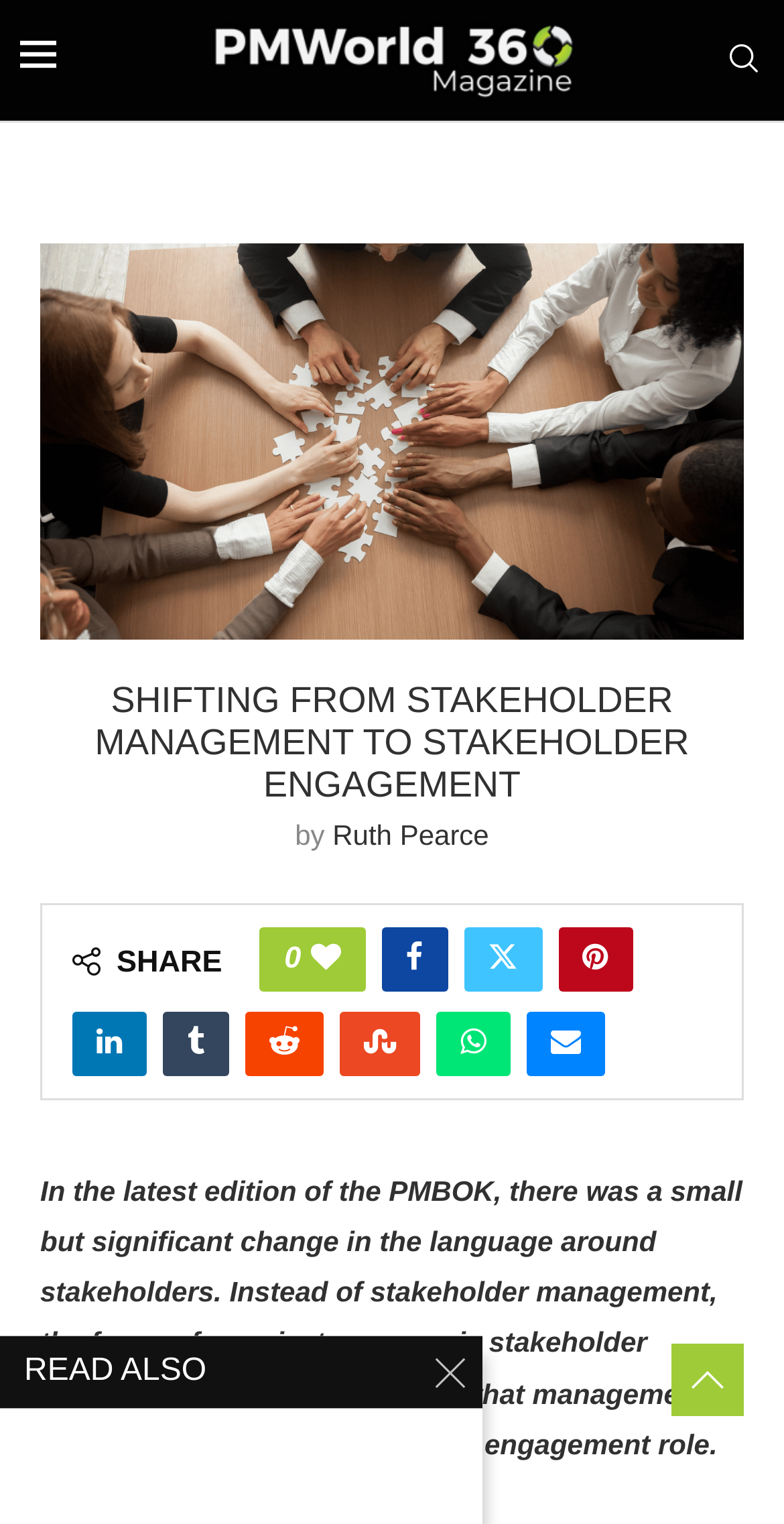Provide a short answer to the following question with just one word or phrase: What is the name of the project management book mentioned in the article?

PMBOK